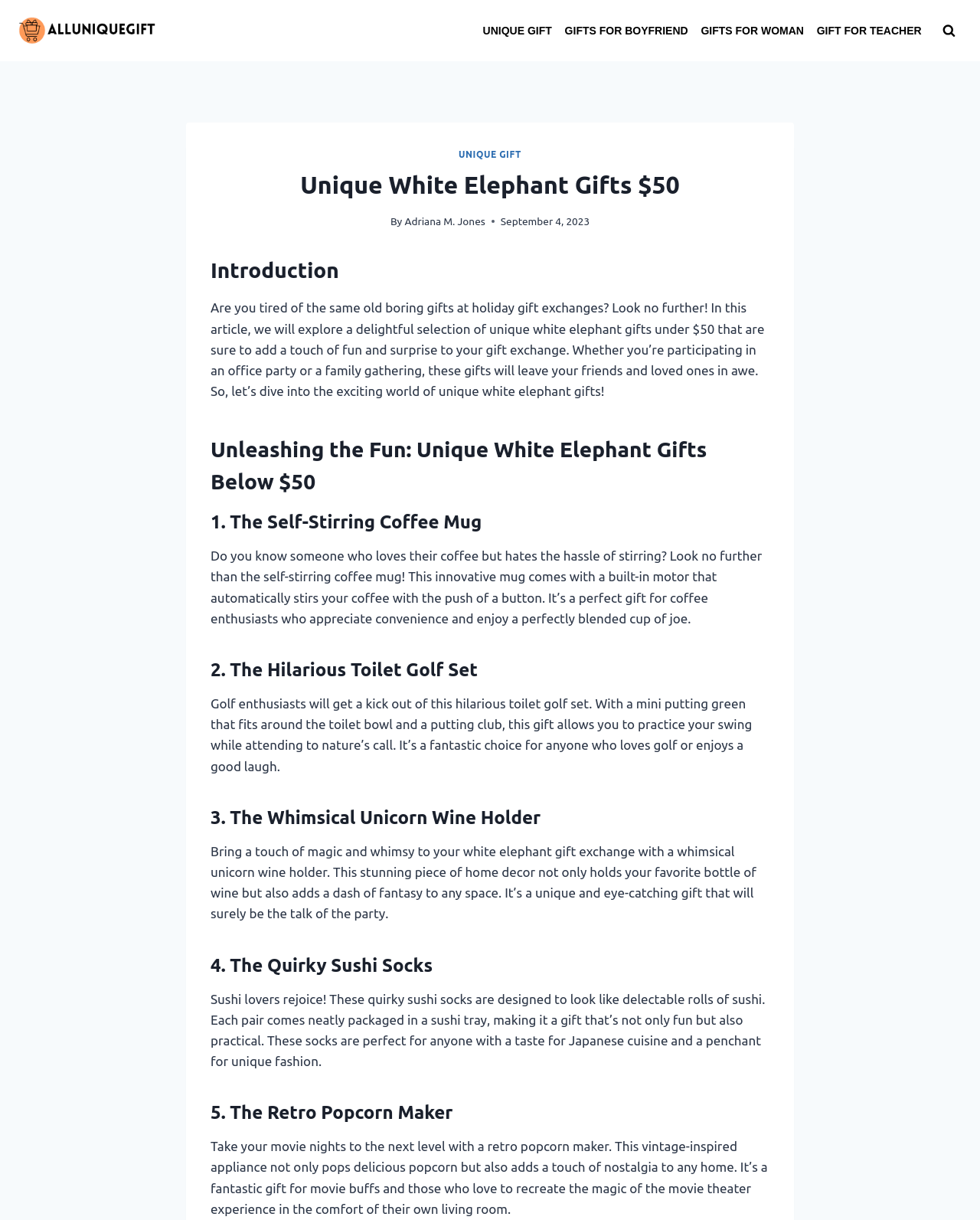Please determine the bounding box coordinates of the clickable area required to carry out the following instruction: "Read the article by Adriana M. Jones". The coordinates must be four float numbers between 0 and 1, represented as [left, top, right, bottom].

[0.413, 0.176, 0.495, 0.186]